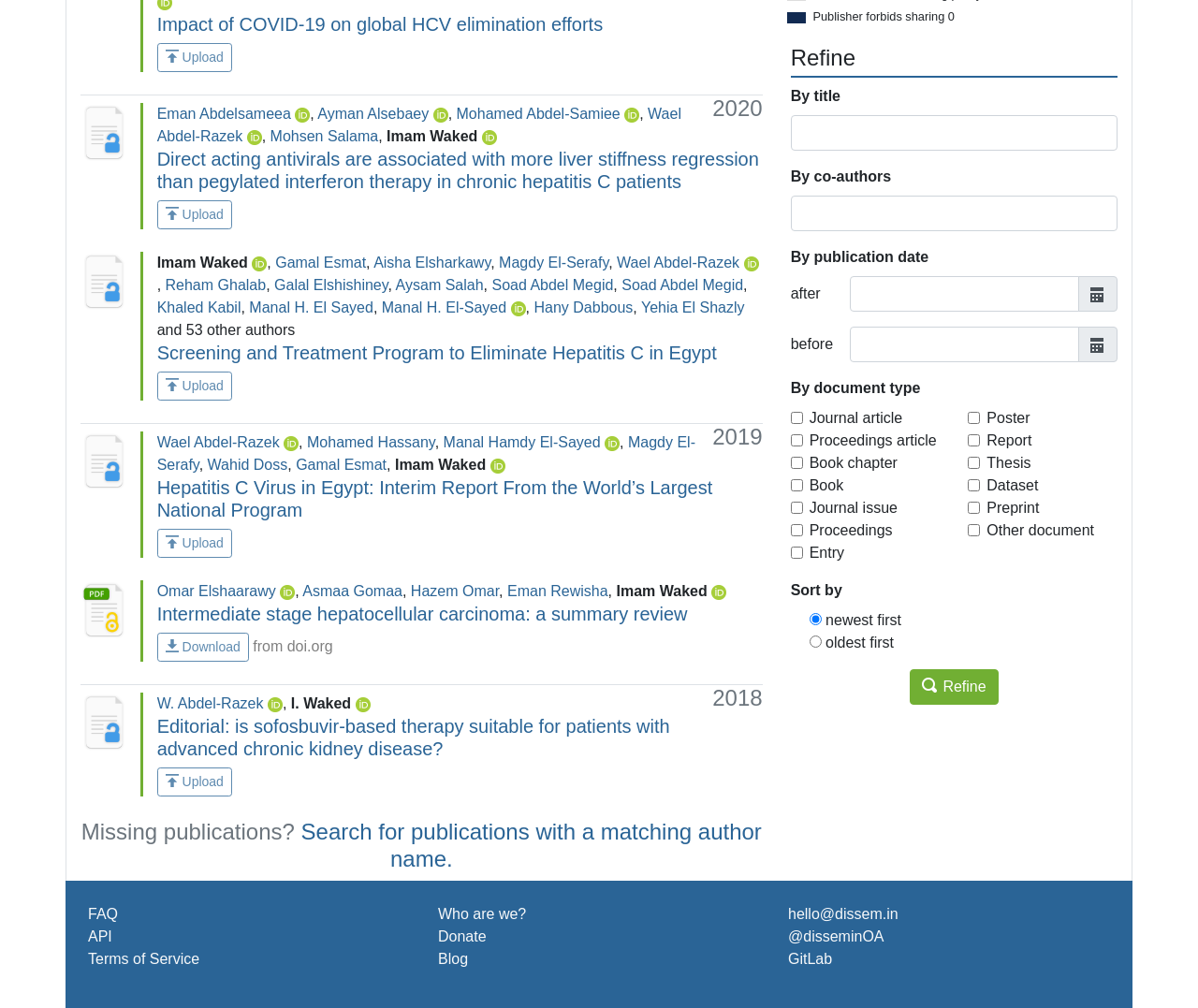Find and provide the bounding box coordinates for the UI element described here: "Asmaa Gomaa". The coordinates should be given as four float numbers between 0 and 1: [left, top, right, bottom].

[0.253, 0.579, 0.336, 0.594]